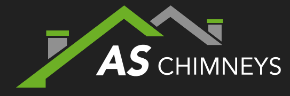What type of font is used for the company name?
Please provide a comprehensive answer based on the visual information in the image.

The text 'A.S. CHIMNEYS' is prominently displayed in a modern font, indicating the company's commitment to high-quality workmanship.